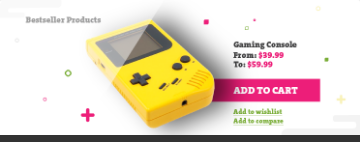Provide a comprehensive description of the image.

The image features a vibrant yellow gaming console, styled retro, positioned prominently against a playful background. This product is highlighted as a bestseller, drawing attention with a promotional banner that reads "Bestseller Products." The console's screen is slightly angled to showcase its features, while distinct buttons in black, including directional controls and action buttons, are clearly visible.

Beneath the image, essential price details are presented: the console is available from $39.99 to $59.99, suggesting a range of models or options. A bold "ADD TO CART" button stands out in bright pink, inviting immediate purchase. Additionally, there are options to add the item to a wishlist or to compare it with other products, enhancing the shopping experience. This display effectively combines visual appeal with clear information to encourage consumer engagement.